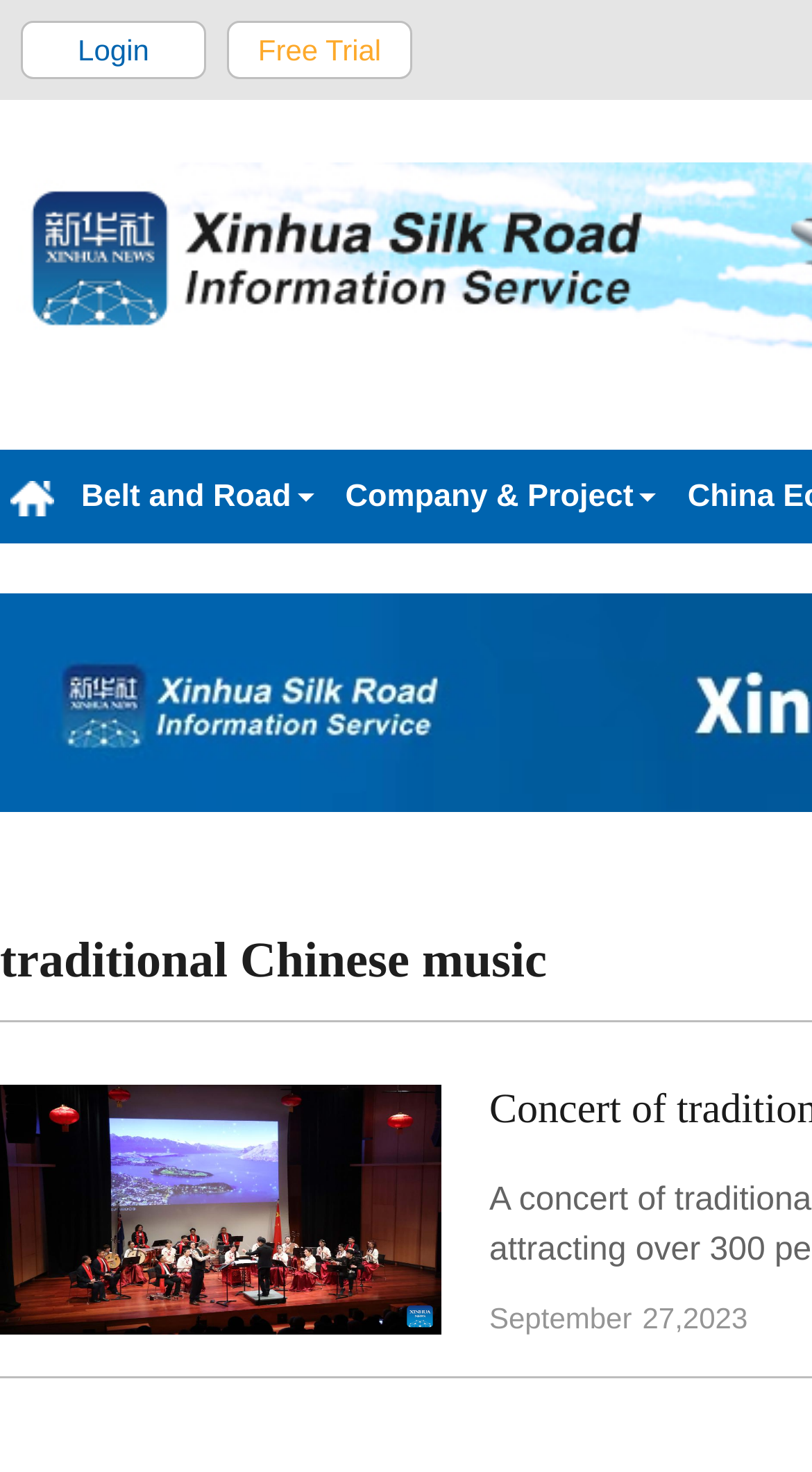Find the bounding box of the UI element described as follows: "parent_node: Belt and Road title="”"".

[0.0, 0.306, 0.067, 0.369]